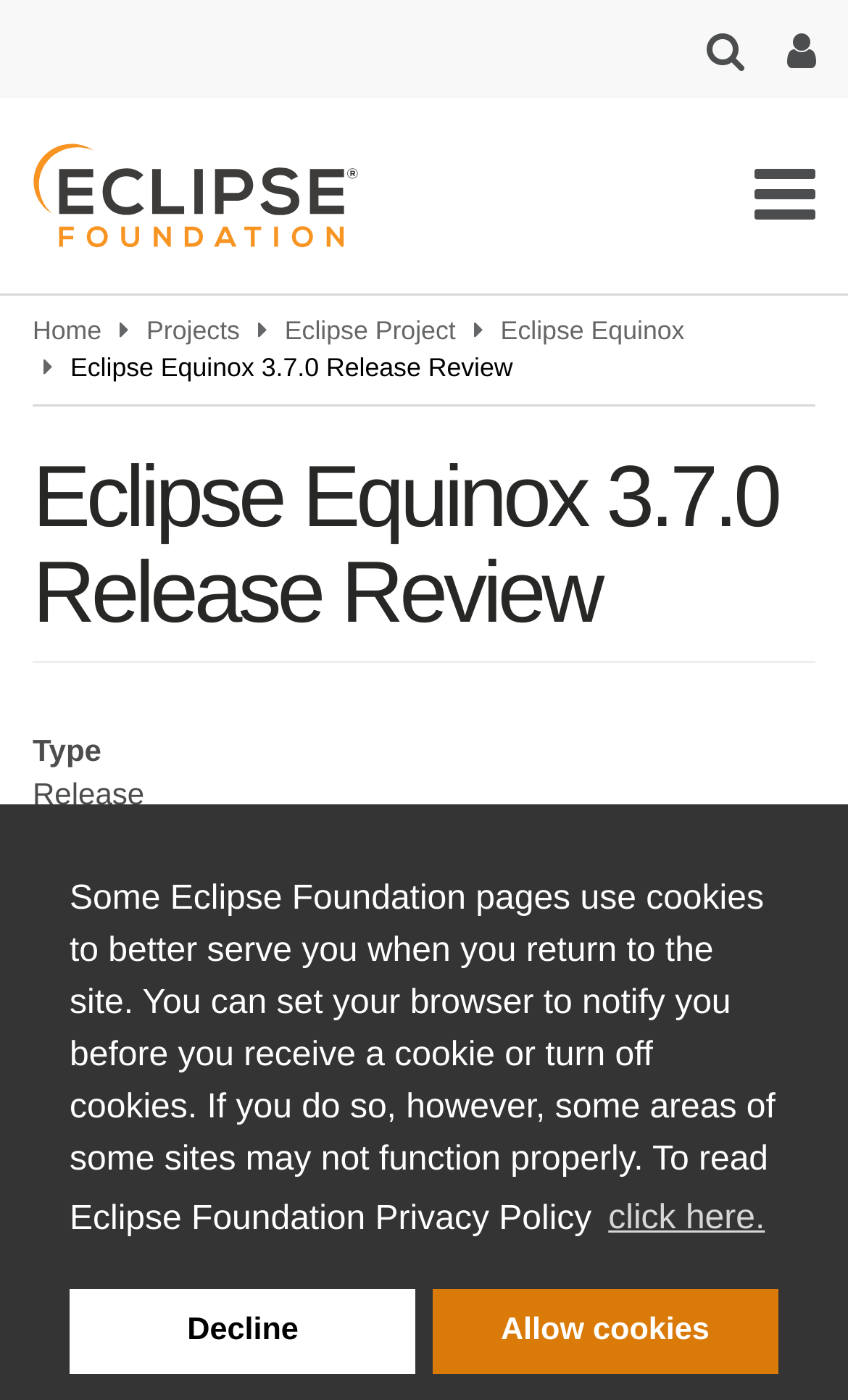Please find the bounding box coordinates for the clickable element needed to perform this instruction: "go to Home".

[0.038, 0.225, 0.12, 0.247]